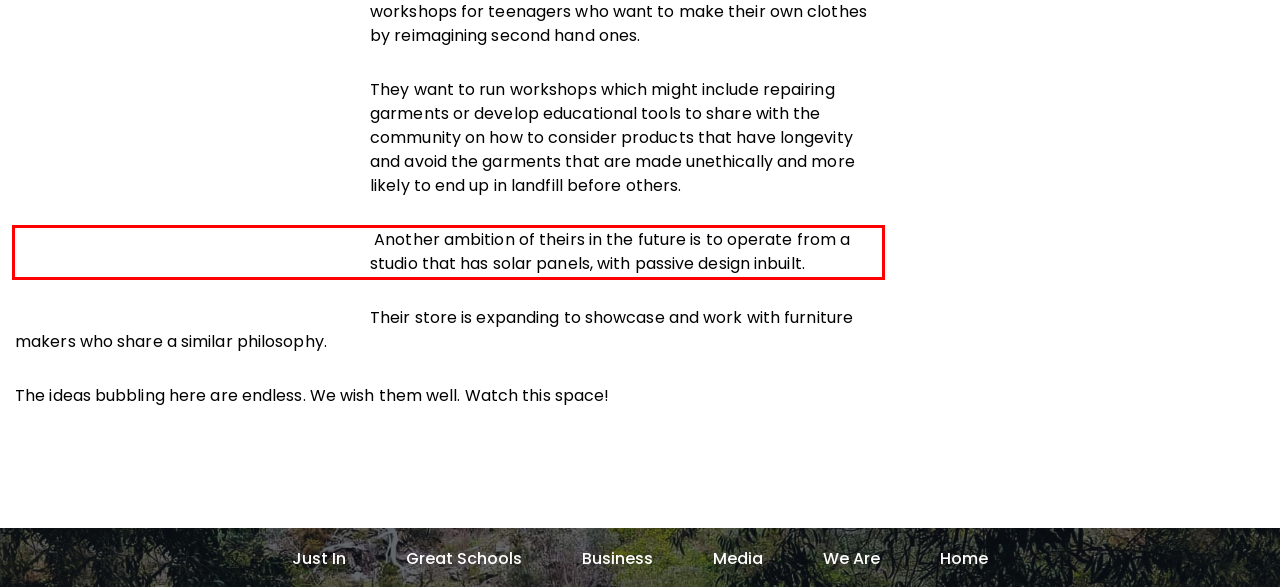Examine the screenshot of the webpage, locate the red bounding box, and perform OCR to extract the text contained within it.

Another ambition of theirs in the future is to operate from a studio that has solar panels, with passive design inbuilt.